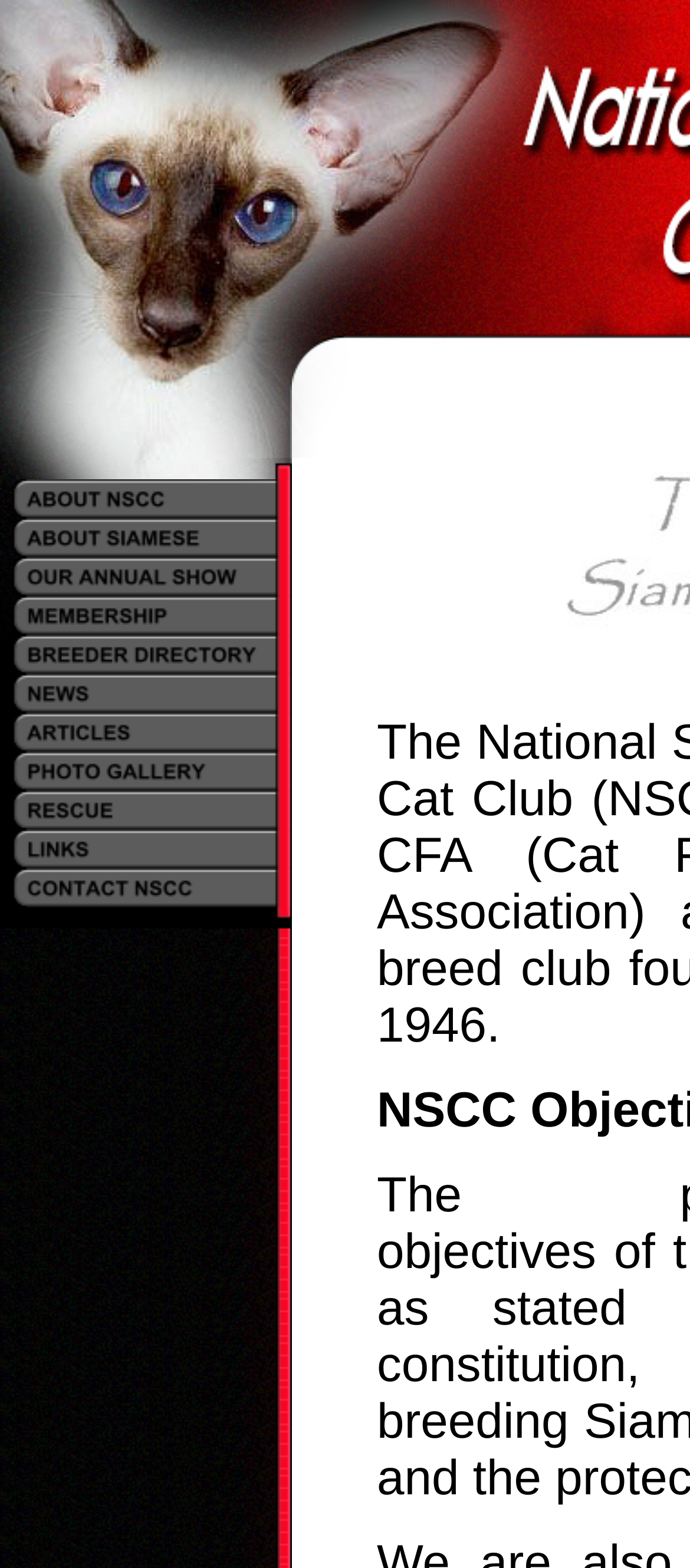Provide your answer in a single word or phrase: 
How many menu items are there?

11